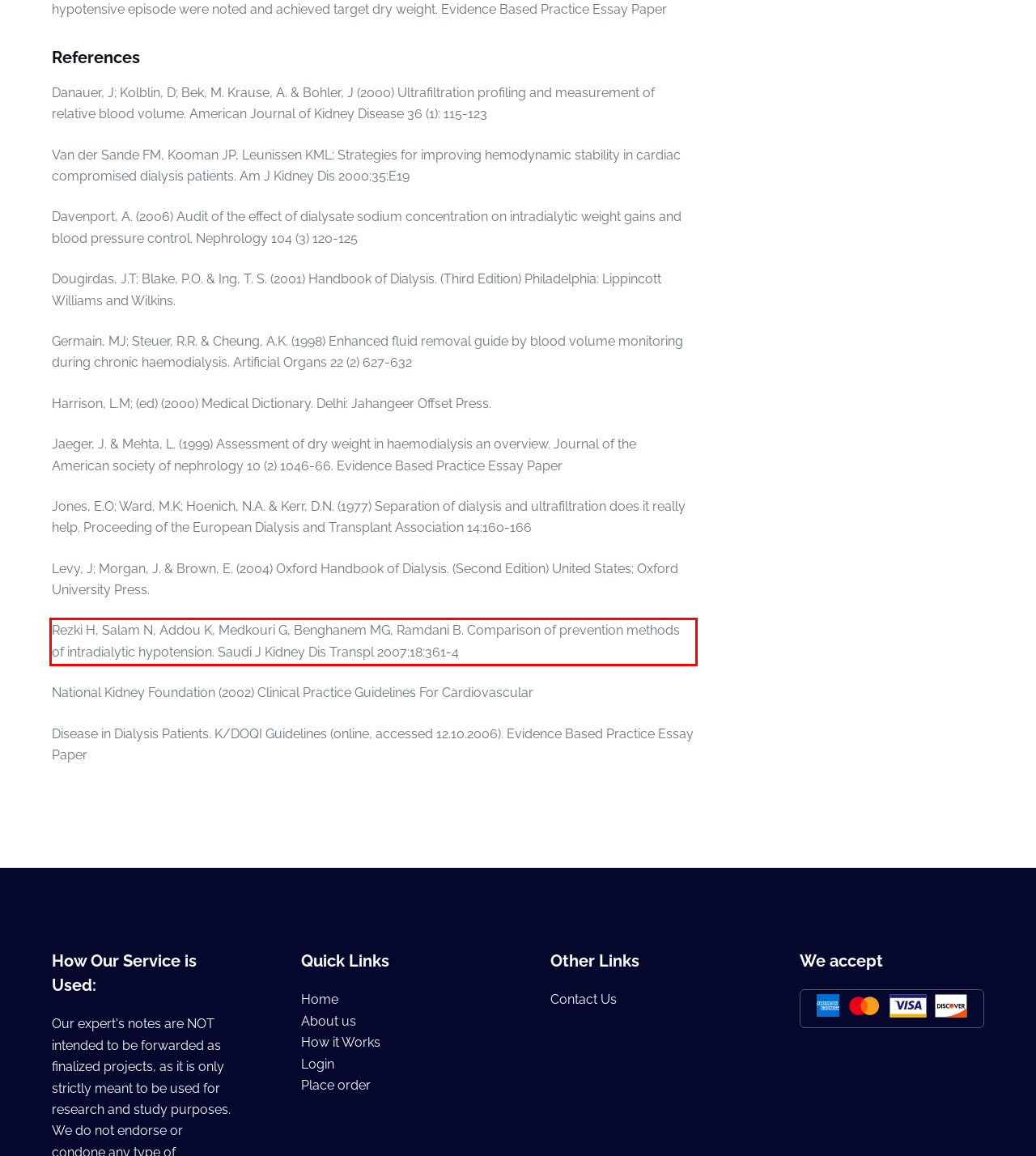You are provided with a webpage screenshot that includes a red rectangle bounding box. Extract the text content from within the bounding box using OCR.

Rezki H, Salam N, Addou K, Medkouri G, Benghanem MG, Ramdani B. Comparison of prevention methods of intradialytic hypotension. Saudi J Kidney Dis Transpl 2007;18:361-4